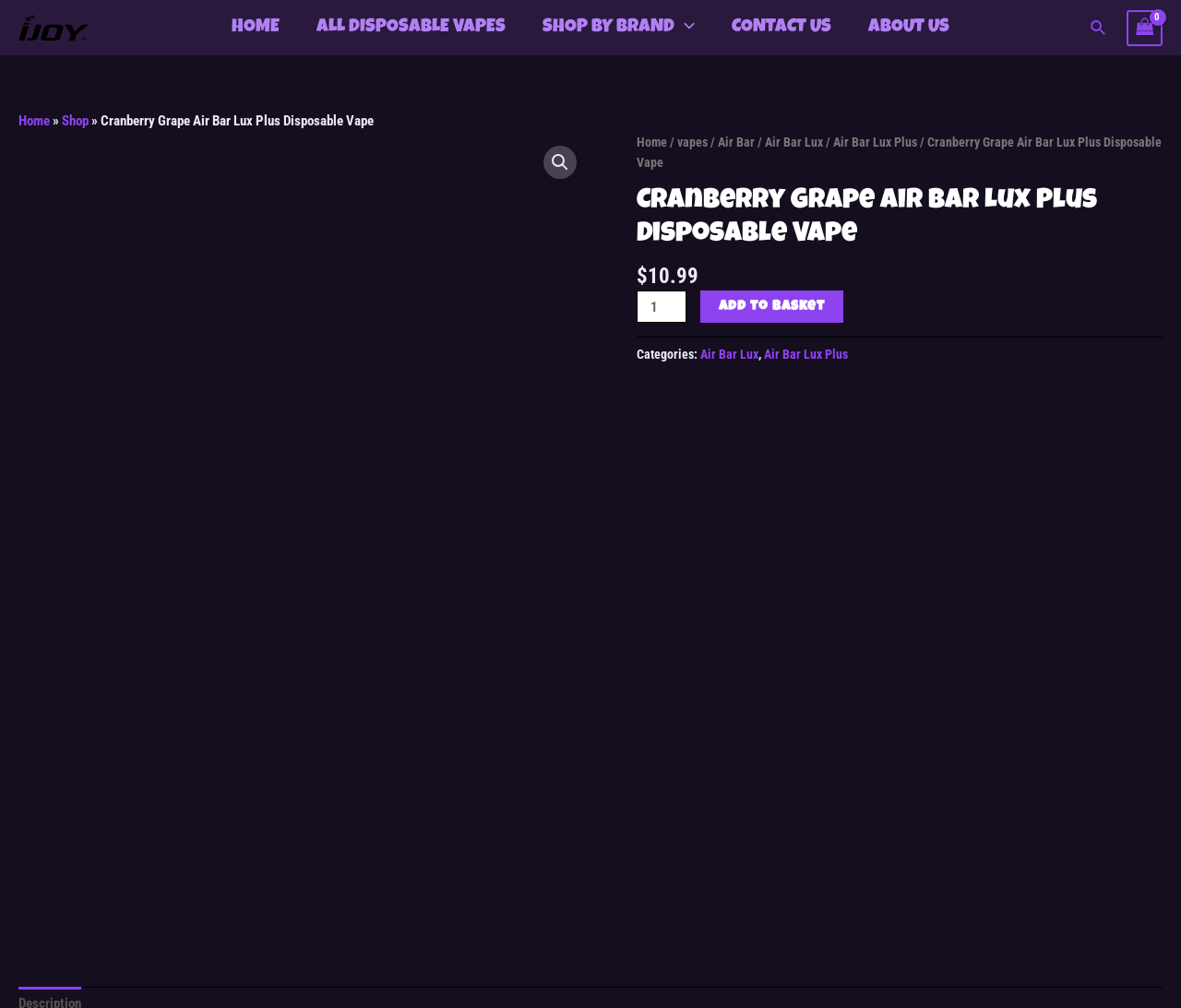What is the category of the vape product?
Based on the image, provide a one-word or brief-phrase response.

Air Bar Lux Plus